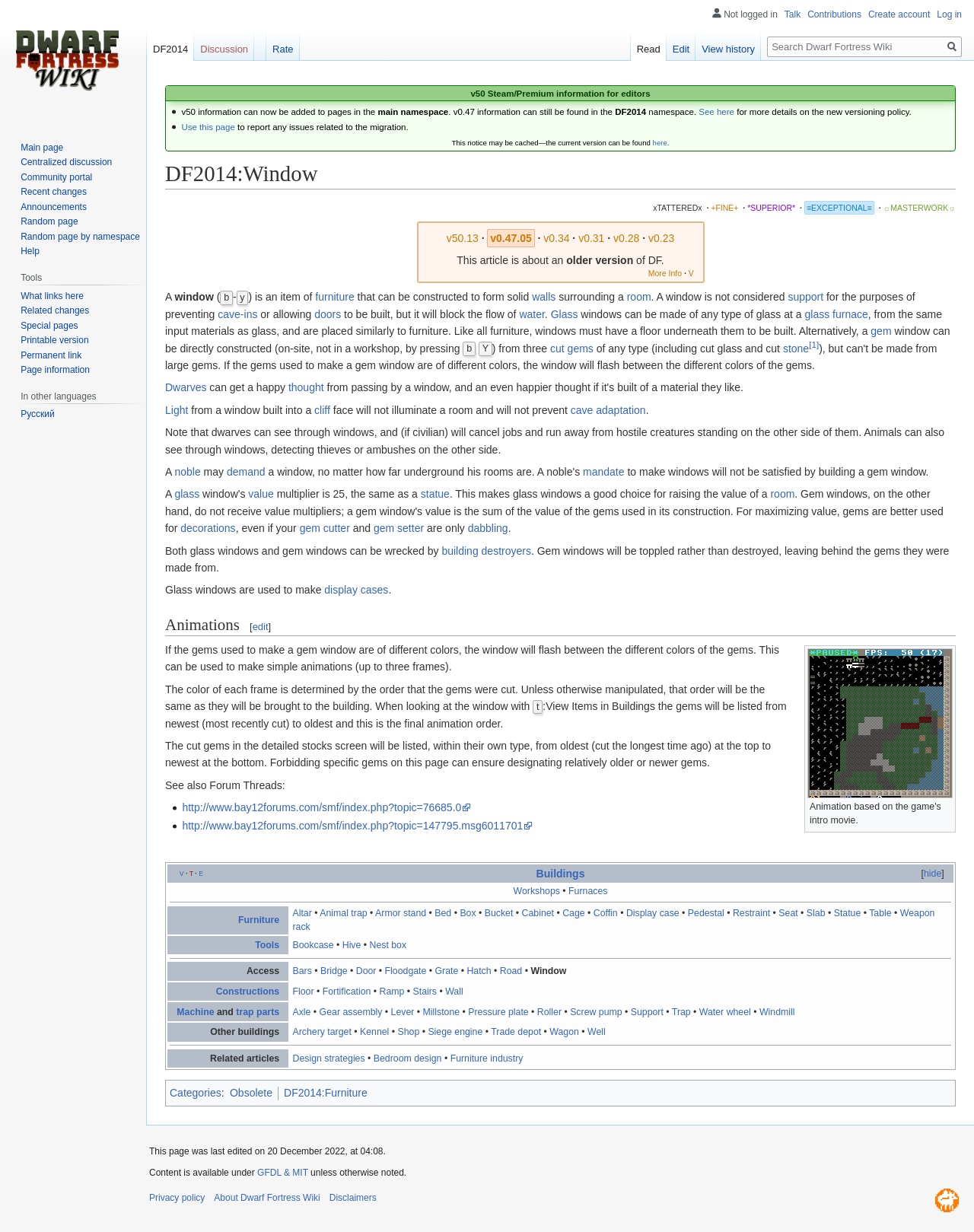What is required underneath windows to be built?
Refer to the image and provide a detailed answer to the question.

The text states that like all furniture, windows must have a floor underneath them to be built.